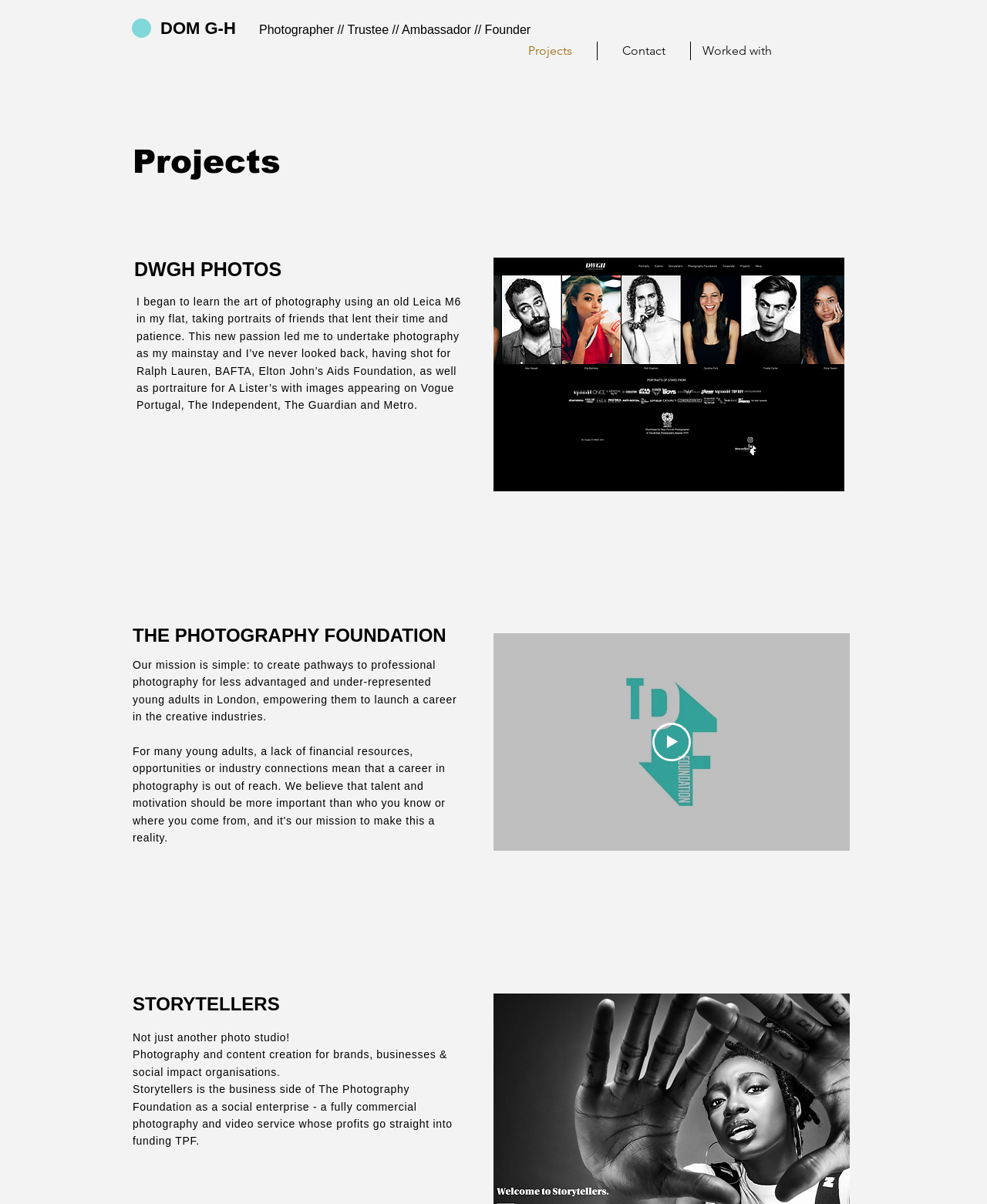Provide a comprehensive caption for the webpage.

The webpage is about a photographer's portfolio and projects. At the top, there is a navigation menu with links to "Homepage", "DOM G-H", and "Photographer // Trustee // Ambassador // Founder". Below this, there is a main navigation section with links to "Projects", "Contact", and "Worked with".

The main content of the page is divided into sections, each with a heading. The first section is titled "Projects" and has a brief introduction to the photographer's work, mentioning that they have shot for notable clients such as Ralph Lauren and BAFTA. Below this, there is a large image or screenshot, taking up most of the width of the page.

The next section is titled "DWGH PHOTOS" and has a brief paragraph about the photographer's journey, starting with taking portraits of friends and eventually becoming a professional photographer. Below this, there is another large image or screenshot.

The following section is titled "THE PHOTOGRAPHY FOUNDATION" and describes the mission of the foundation, which is to create pathways to professional photography for under-represented young adults in London. Below this, there is a video player with a play button, and a canvas element that likely displays a video.

The final section is titled "STORYTELLERS" and describes a photography and content creation service for brands and social impact organizations. The text mentions that Storytellers is a social enterprise that funds The Photography Foundation.